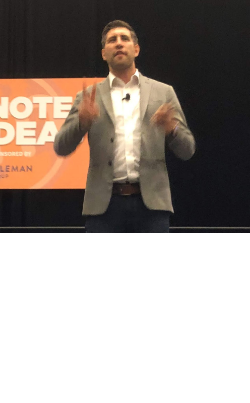Provide a comprehensive description of the image.

The image captures a speaker engaging with an audience at Content Marketing World 2018. Clad in a light grey blazer and a button-up shirt, he stands confidently on stage, gesturing passionately as he conveys his message. In the background, a large orange banner prominently displays the phrase "NOTE IDEAS," indicating the theme or focus of the session. The atmosphere suggests an energetic and interactive presentation, with the speaker likely inspiring attendees to think innovatively about their marketing strategies. This moment reflects the essence of the event, where ideas are shared and discussed to enhance content marketing approaches.